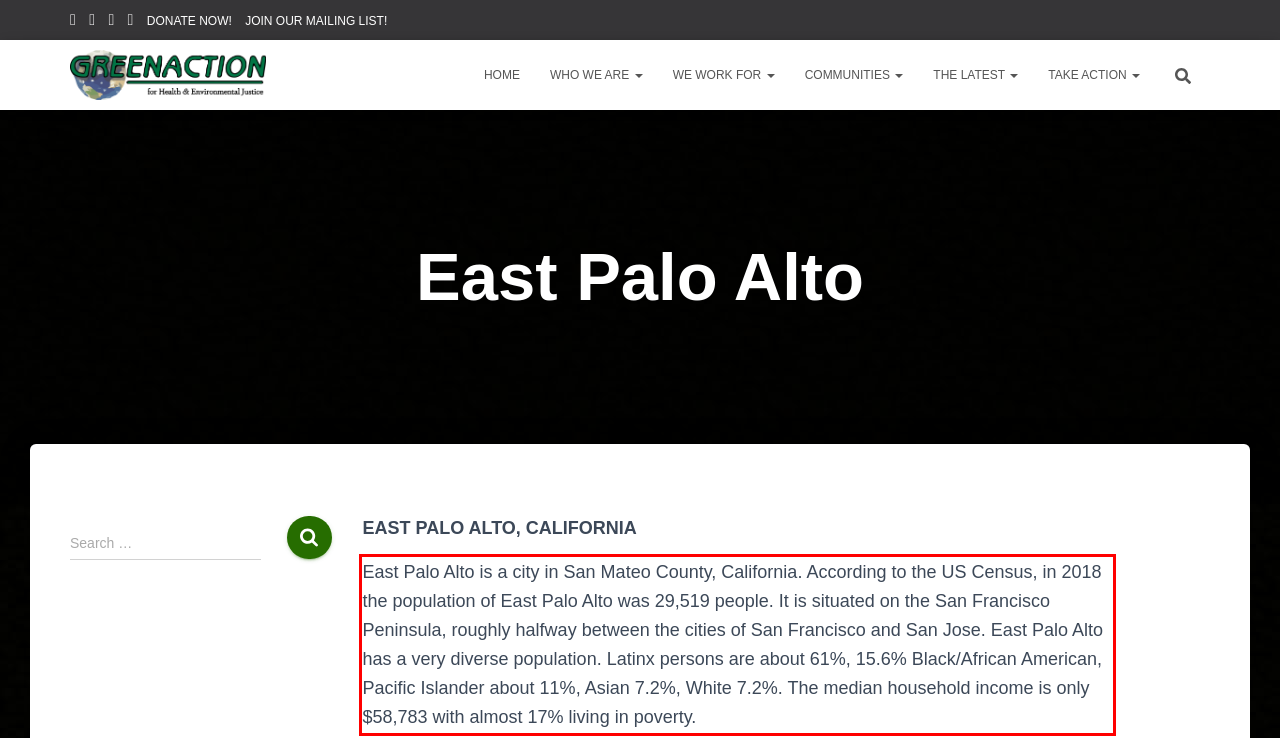Extract and provide the text found inside the red rectangle in the screenshot of the webpage.

East Palo Alto is a city in San Mateo County, California. According to the US Census, in 2018 the population of East Palo Alto was 29,519 people. It is situated on the San Francisco Peninsula, roughly halfway between the cities of San Francisco and San Jose. East Palo Alto has a very diverse population. Latinx persons are about 61%, 15.6% Black/African American, Pacific Islander about 11%, Asian 7.2%, White 7.2%. The median household income is only $58,783 with almost 17% living in poverty.